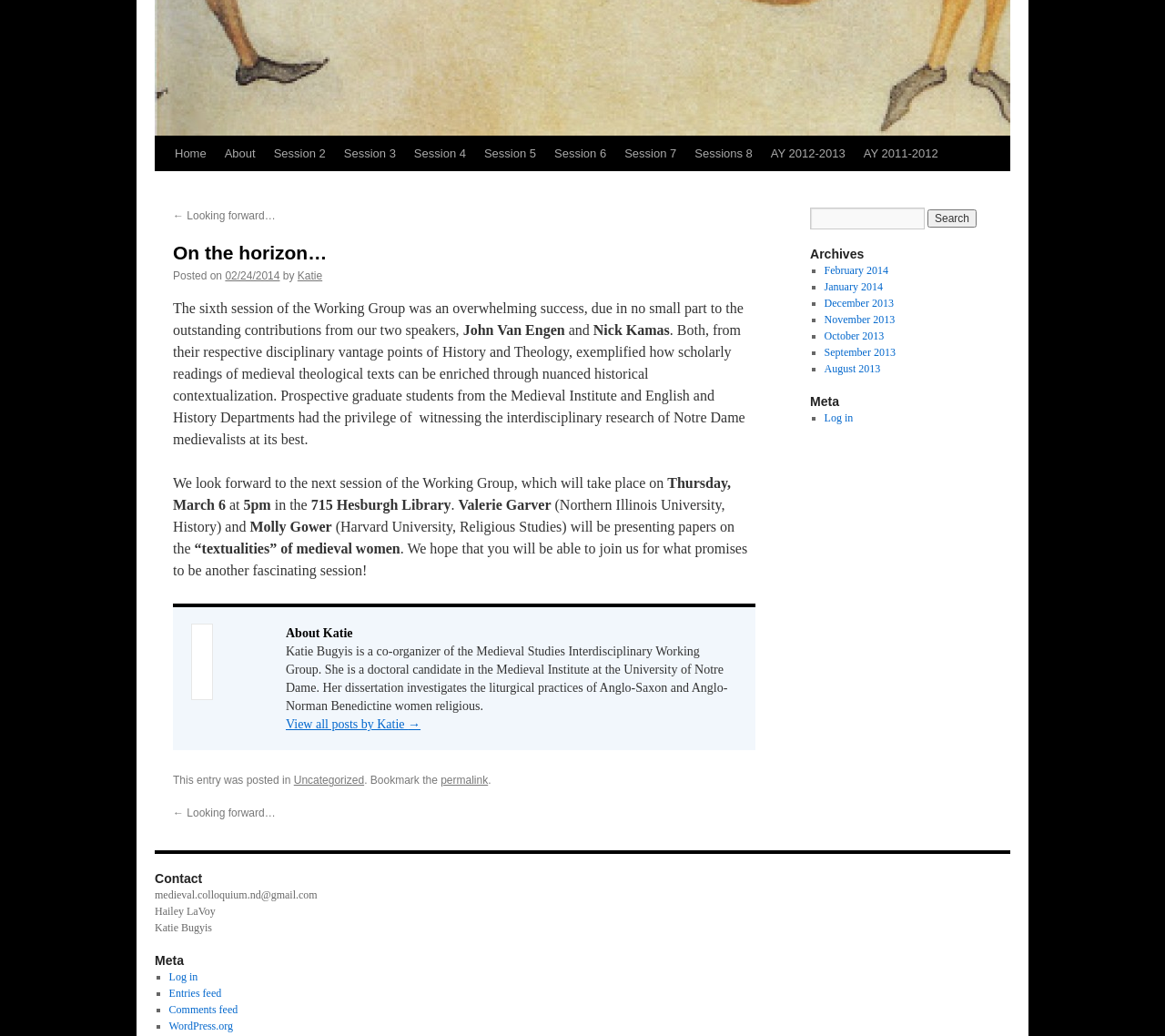Please locate the UI element described by "Comments feed" and provide its bounding box coordinates.

[0.145, 0.969, 0.204, 0.981]